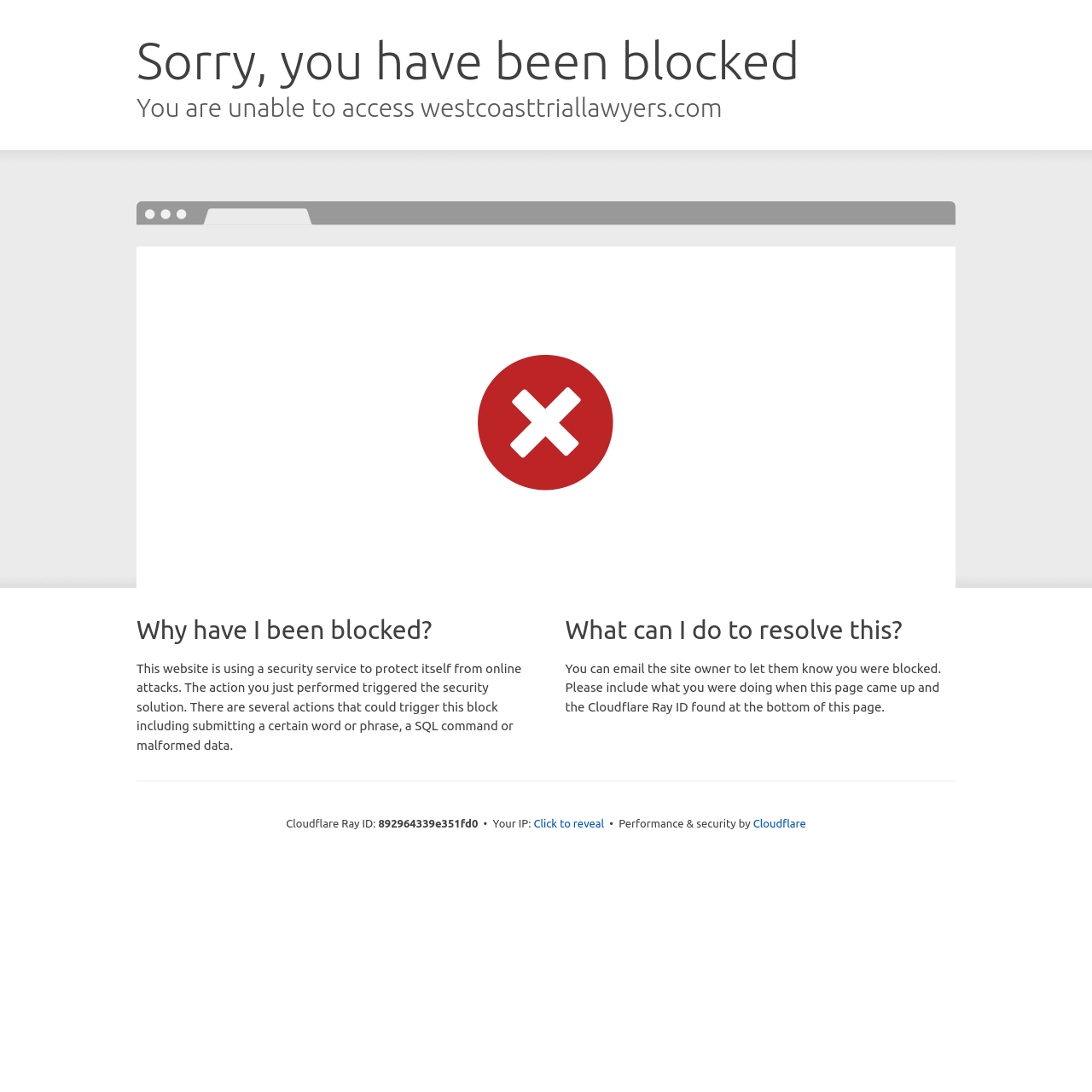Please extract the primary headline from the webpage.

Sorry, you have been blocked